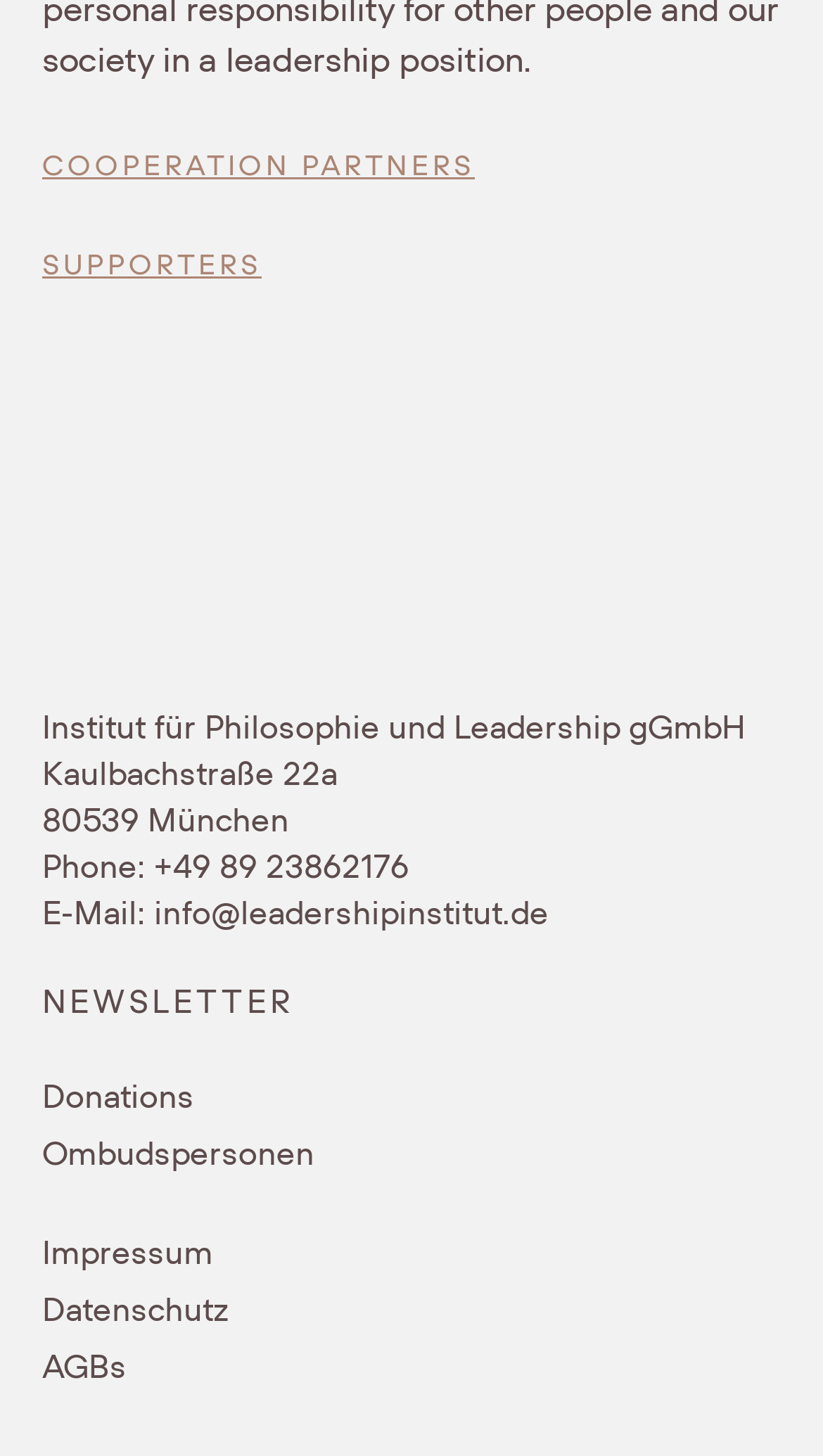Find the bounding box coordinates of the clickable area required to complete the following action: "Check the imprint".

[0.051, 0.851, 0.259, 0.877]